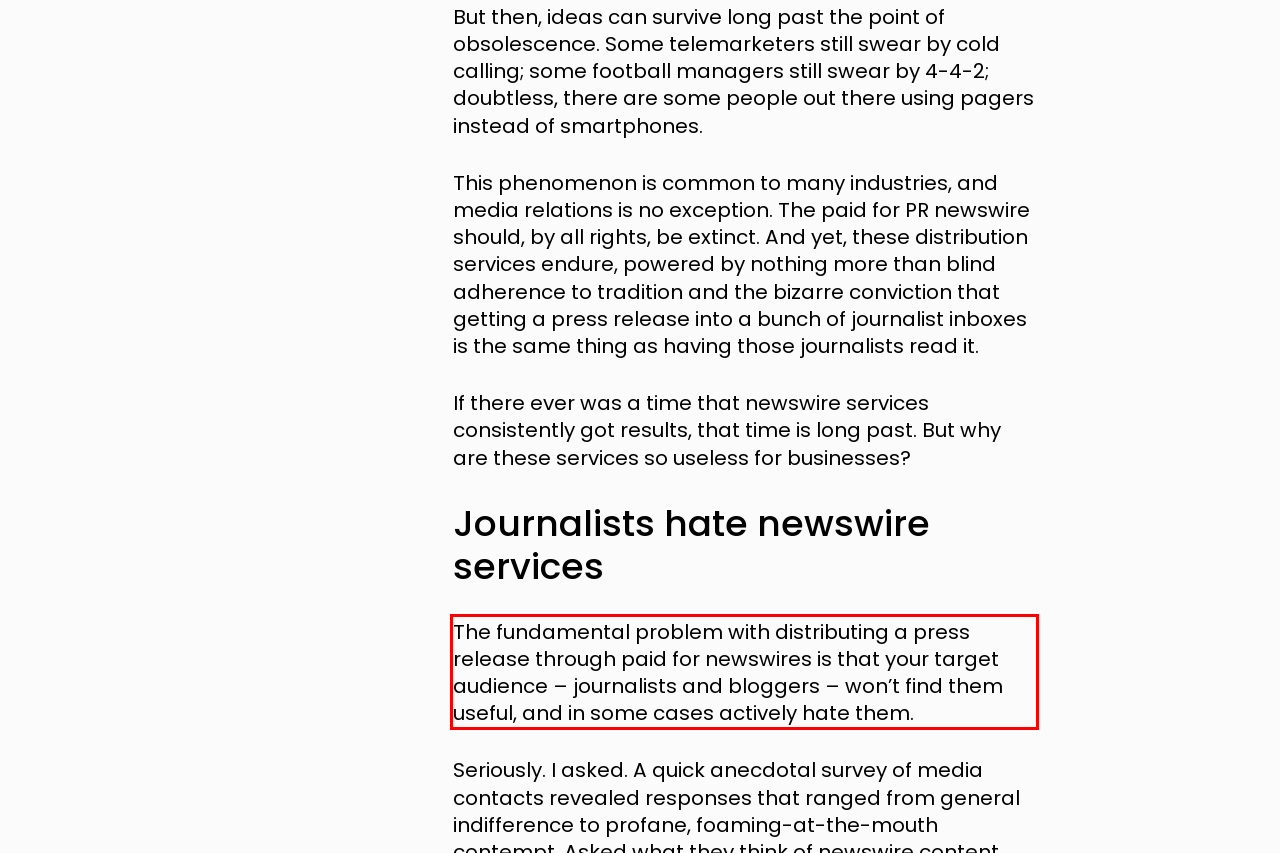Given a webpage screenshot, identify the text inside the red bounding box using OCR and extract it.

The fundamental problem with distributing a press release through paid for newswires is that your target audience – journalists and bloggers – won’t find them useful, and in some cases actively hate them.